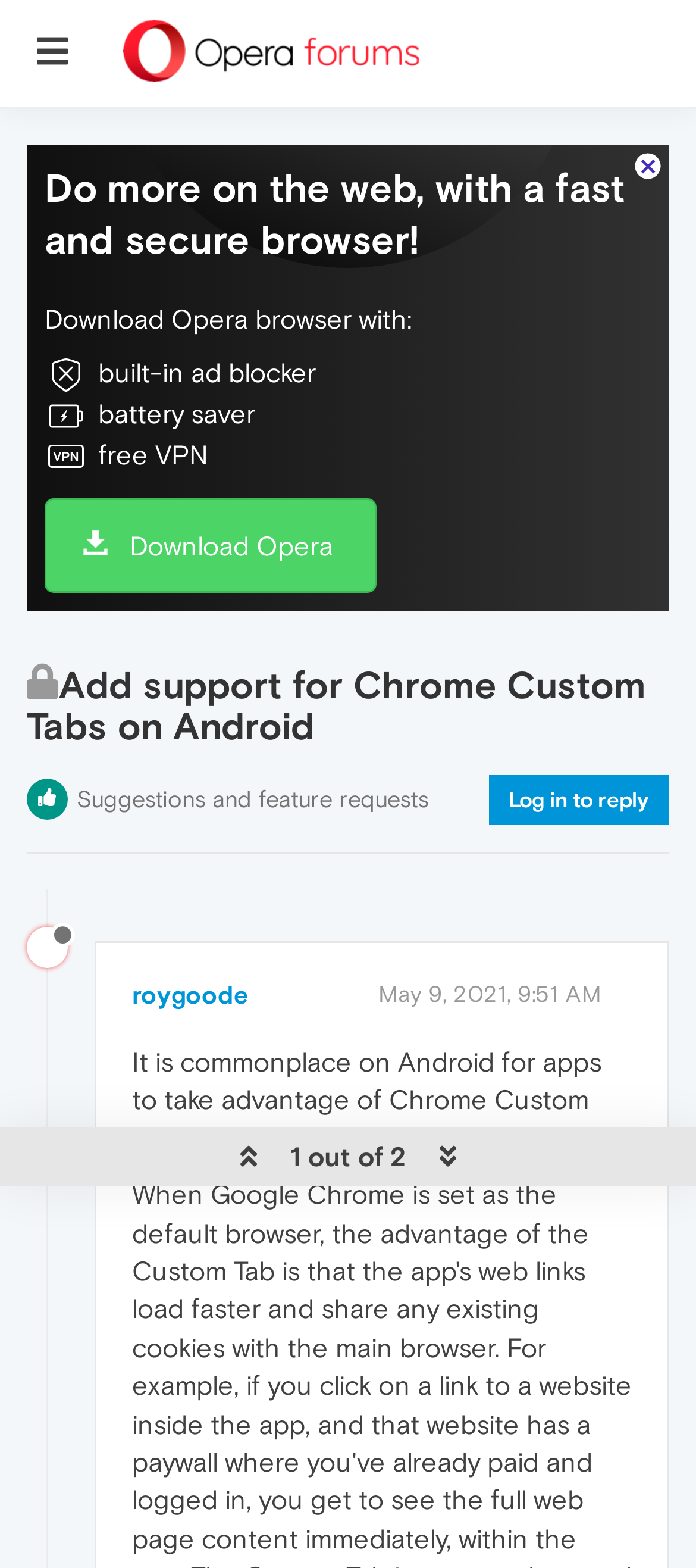Show the bounding box coordinates for the HTML element as described: "Log in to reply".

[0.703, 0.494, 0.962, 0.526]